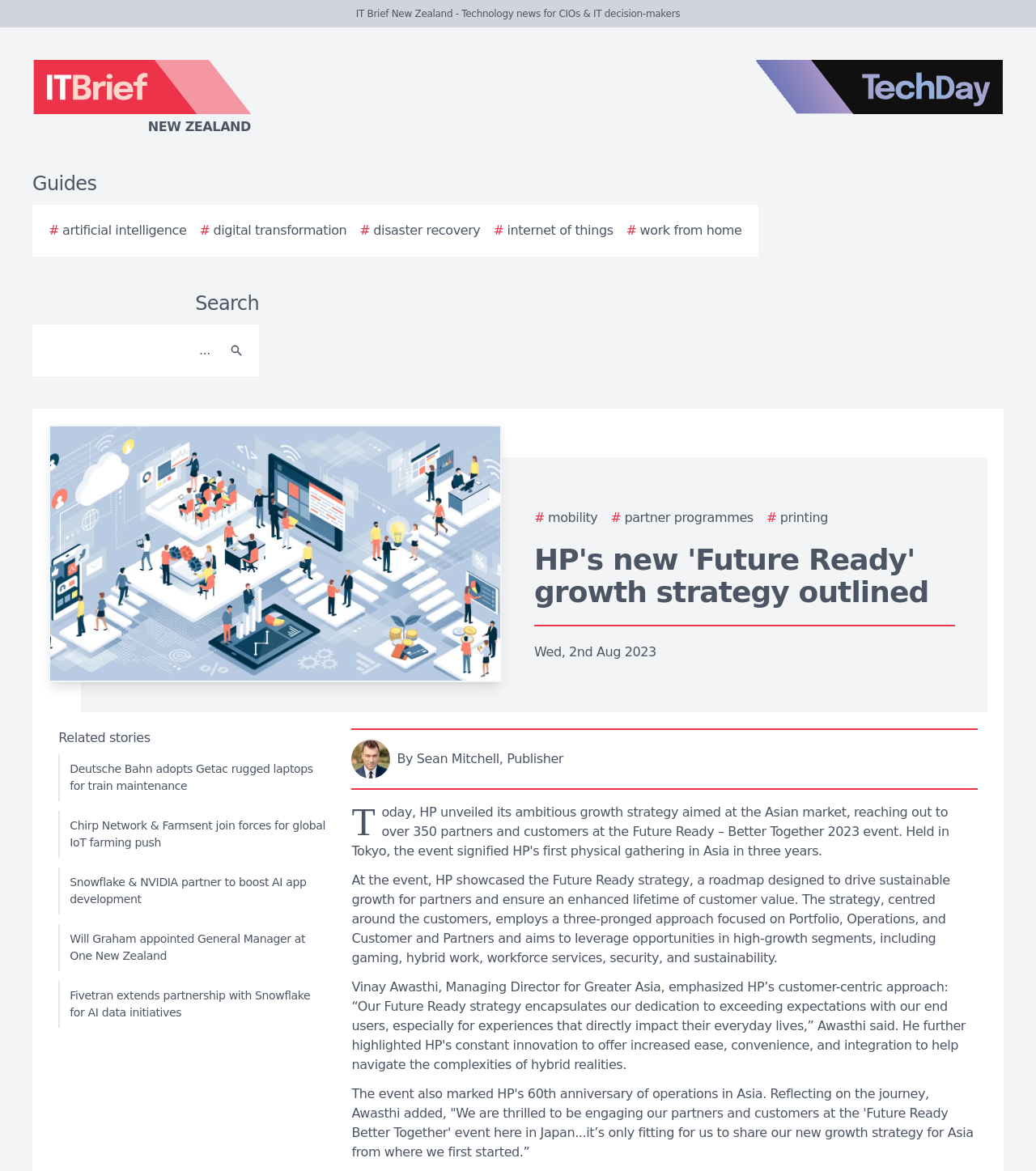Please identify the bounding box coordinates of the area that needs to be clicked to follow this instruction: "Click the LOG IN button".

None